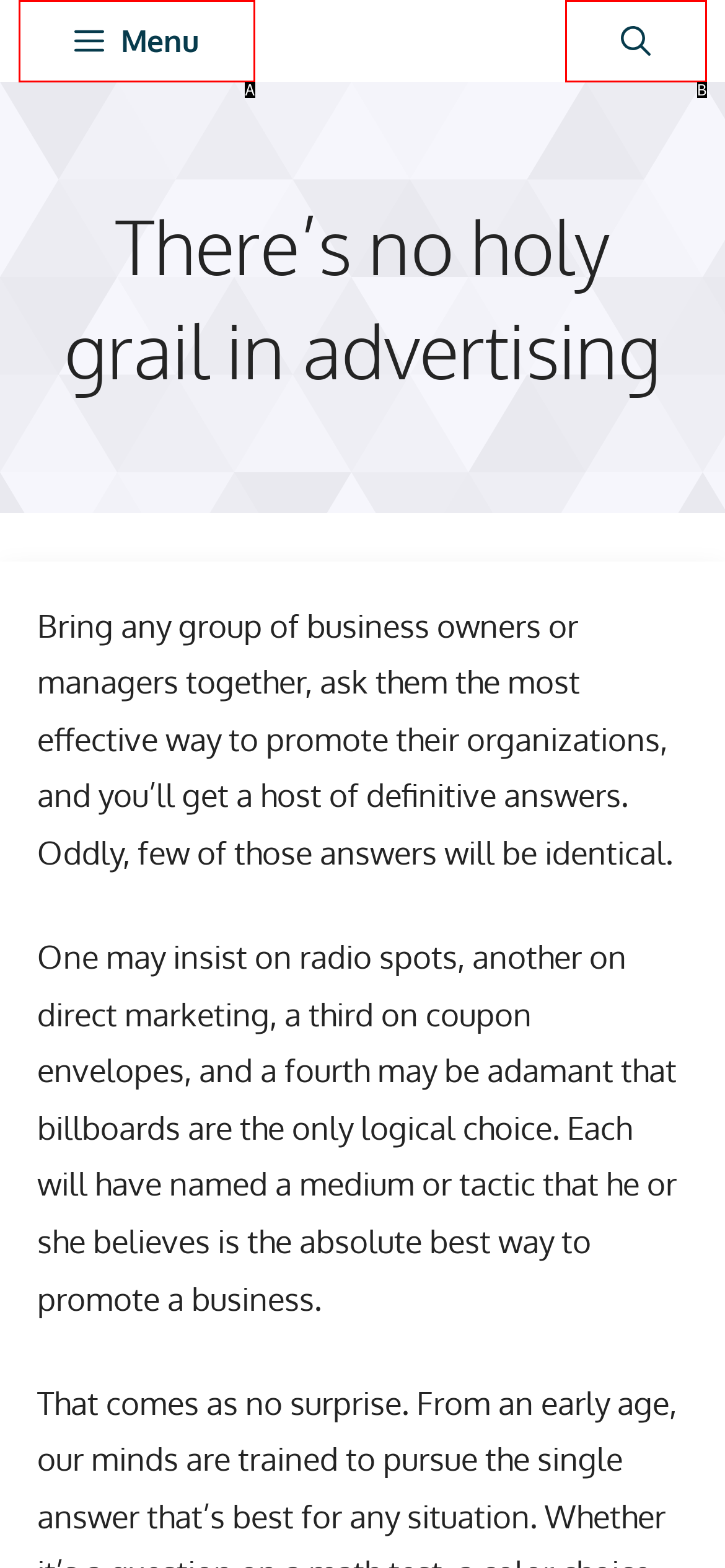Based on the element description: aria-label="Open Search Bar", choose the best matching option. Provide the letter of the option directly.

B